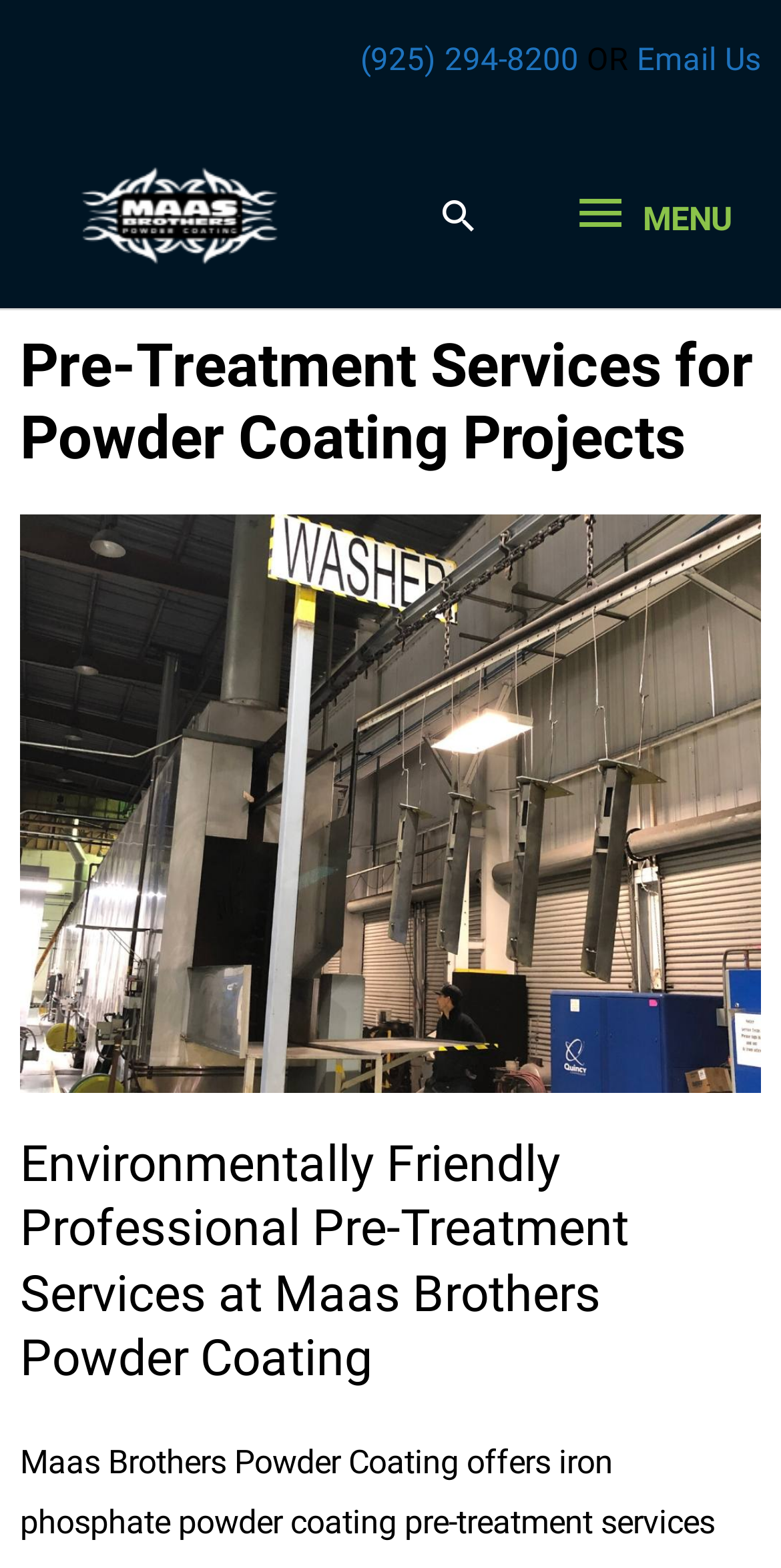Determine the bounding box coordinates of the UI element described below. Use the format (top-left x, top-left y, bottom-right x, bottom-right y) with floating point numbers between 0 and 1: alt="Maas Brothers Powder Coating Logo"

[0.038, 0.124, 0.421, 0.148]